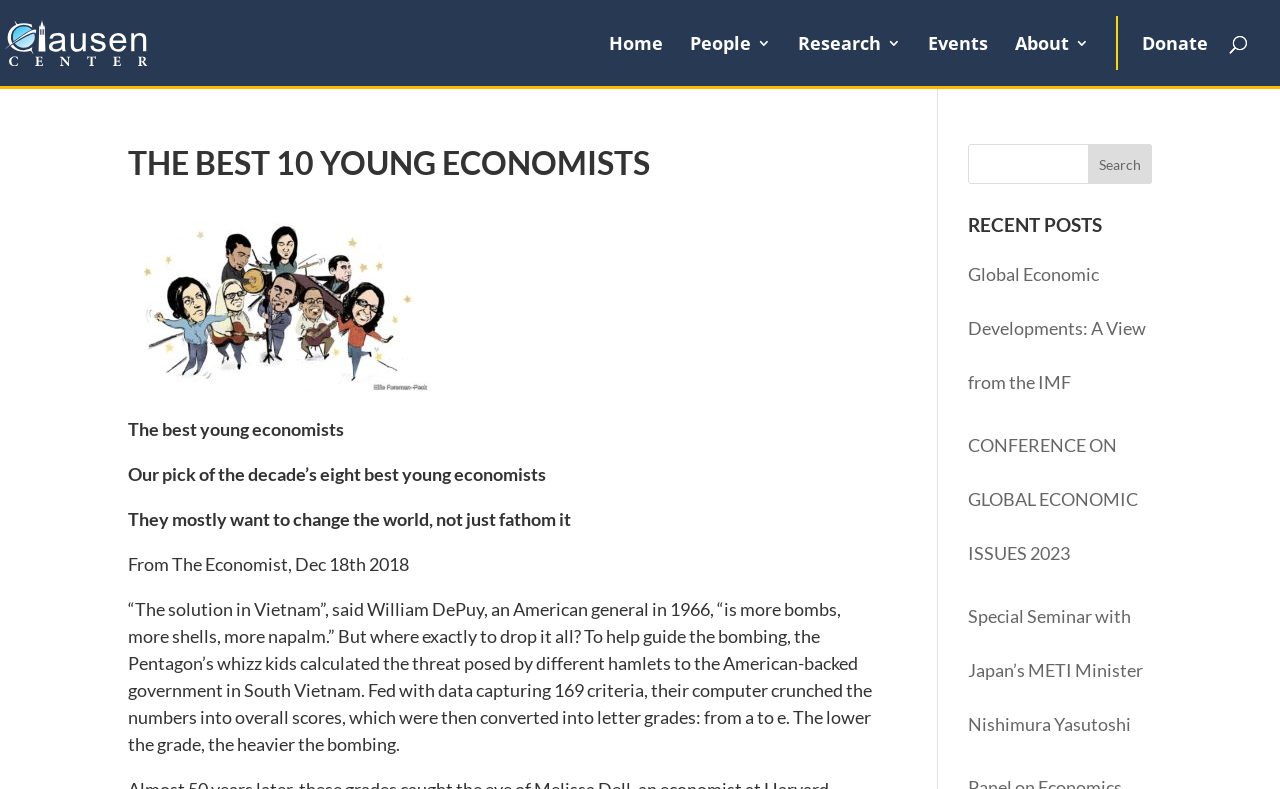Examine the image and give a thorough answer to the following question:
What is the purpose of the search bar?

The search bar is located at the top-right corner of the webpage and contains a textbox and a 'Search' button. Its purpose is to allow users to search for specific content within the website.